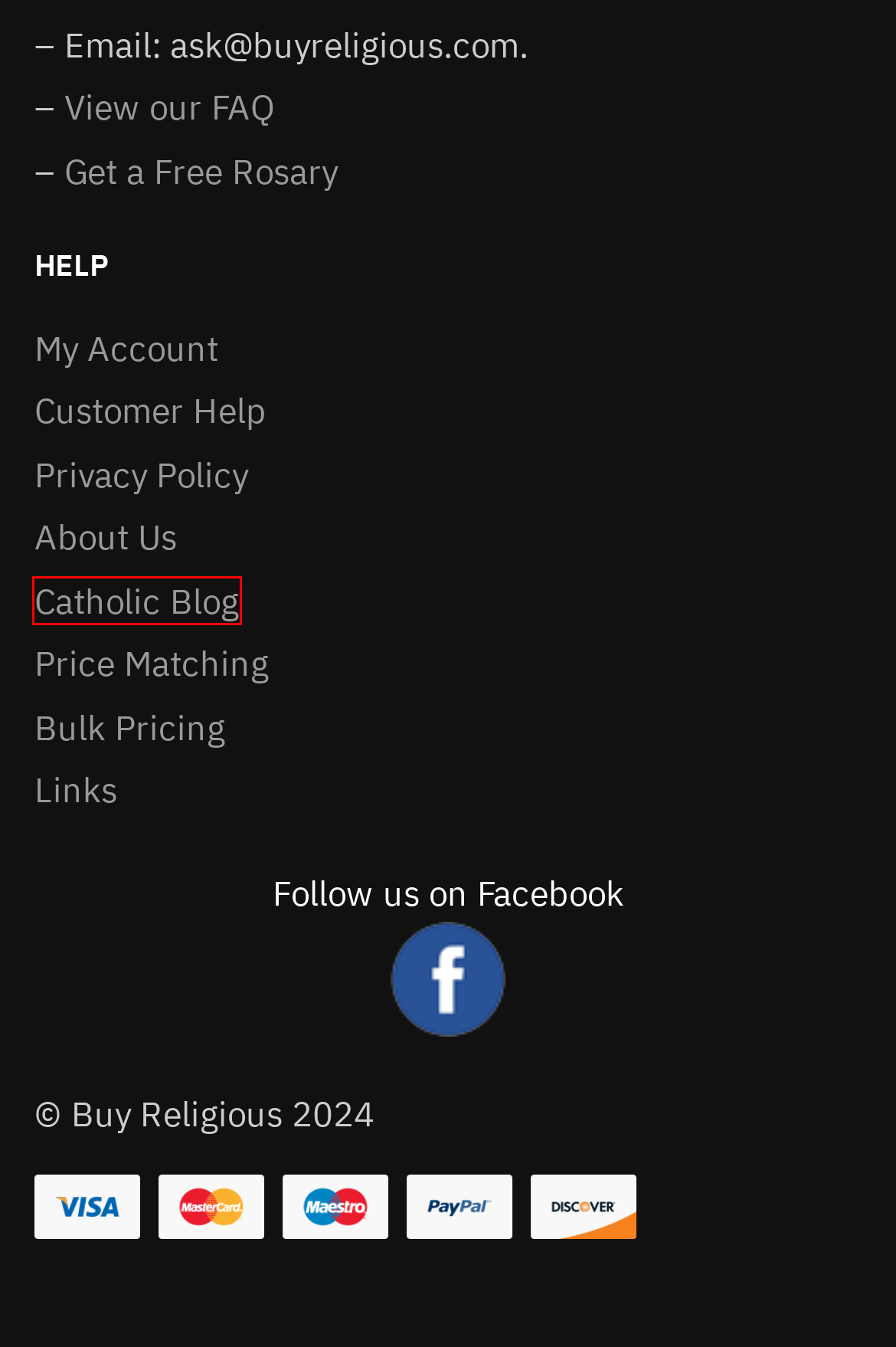Observe the provided screenshot of a webpage that has a red rectangle bounding box. Determine the webpage description that best matches the new webpage after clicking the element inside the red bounding box. Here are the candidates:
A. Catholic Blog from Buy Religious -
B. Bulk Pricing on our Religious Goods - Buy Religious
C. Buy Religious Price Matching Feature - Buy Religious
D. Free Rosary for the sick or those who have lost a loved one - Buy Religious
E. Privacy Policy - Buy Religious
F. Catholic Store Near Me - Buy Religious
G. Links to other great Catholic resources - Buy Religious
H. Ornate Miraculous Medal Sterling Silver Bracelet

A